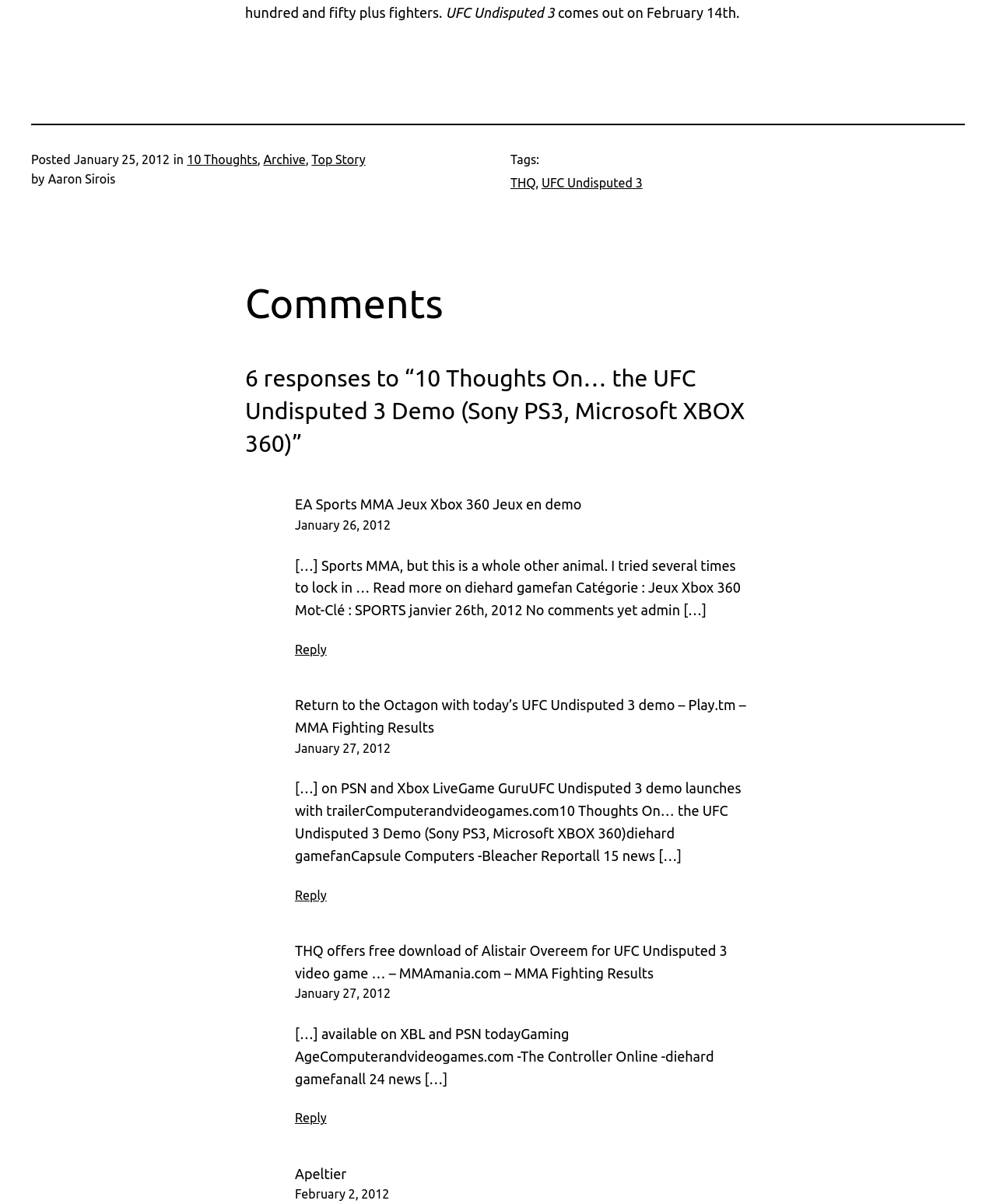Find the bounding box coordinates of the element to click in order to complete the given instruction: "Click on the 'THQ' link."

[0.512, 0.146, 0.538, 0.158]